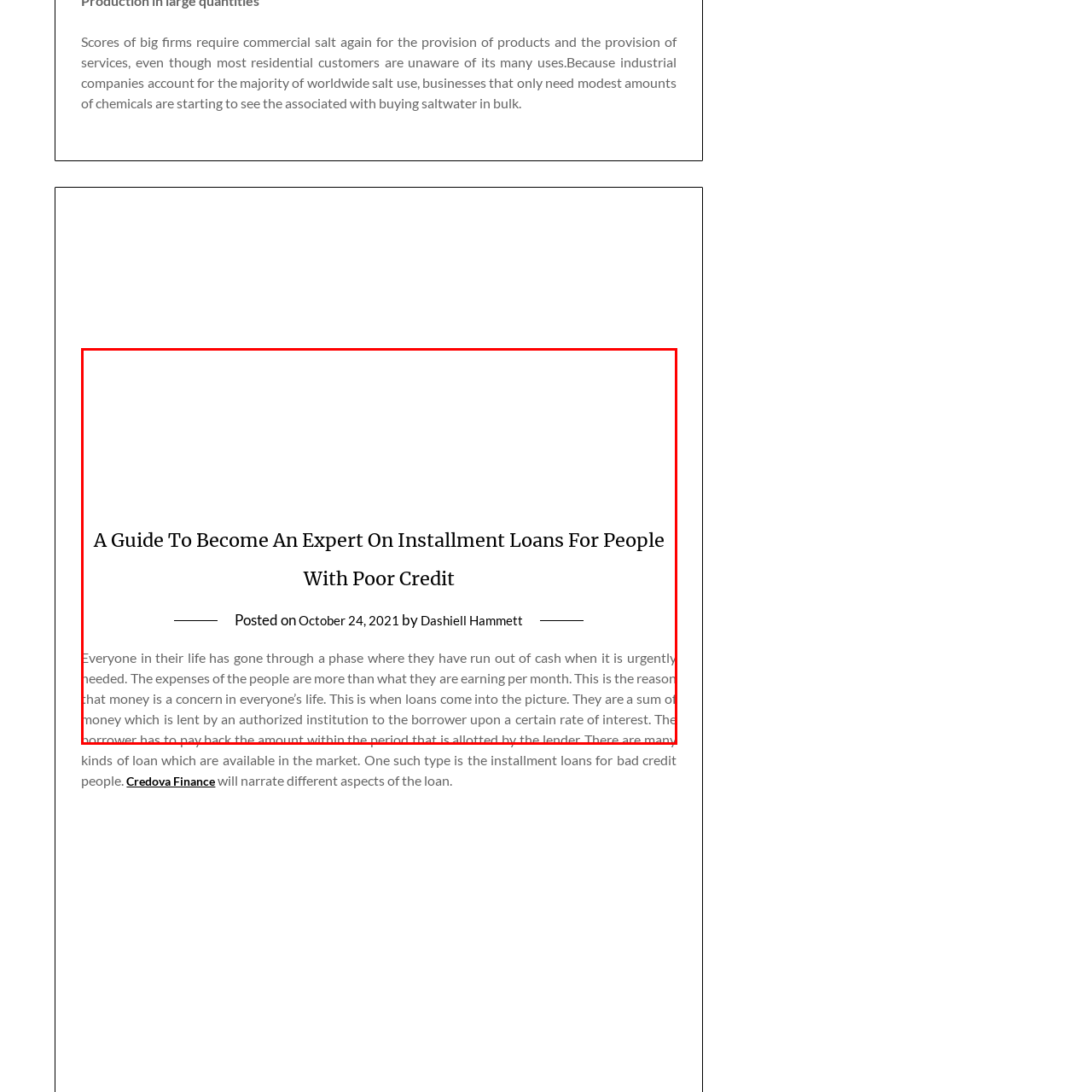What is the purpose of the guide?
Inspect the image within the red bounding box and answer the question in detail.

The caption states that the guide aims to inform readers about the options available for those in urgent need of financial assistance, detailing how loans can alleviate immediate cash shortages and improve credit scores over time through responsible repayment.